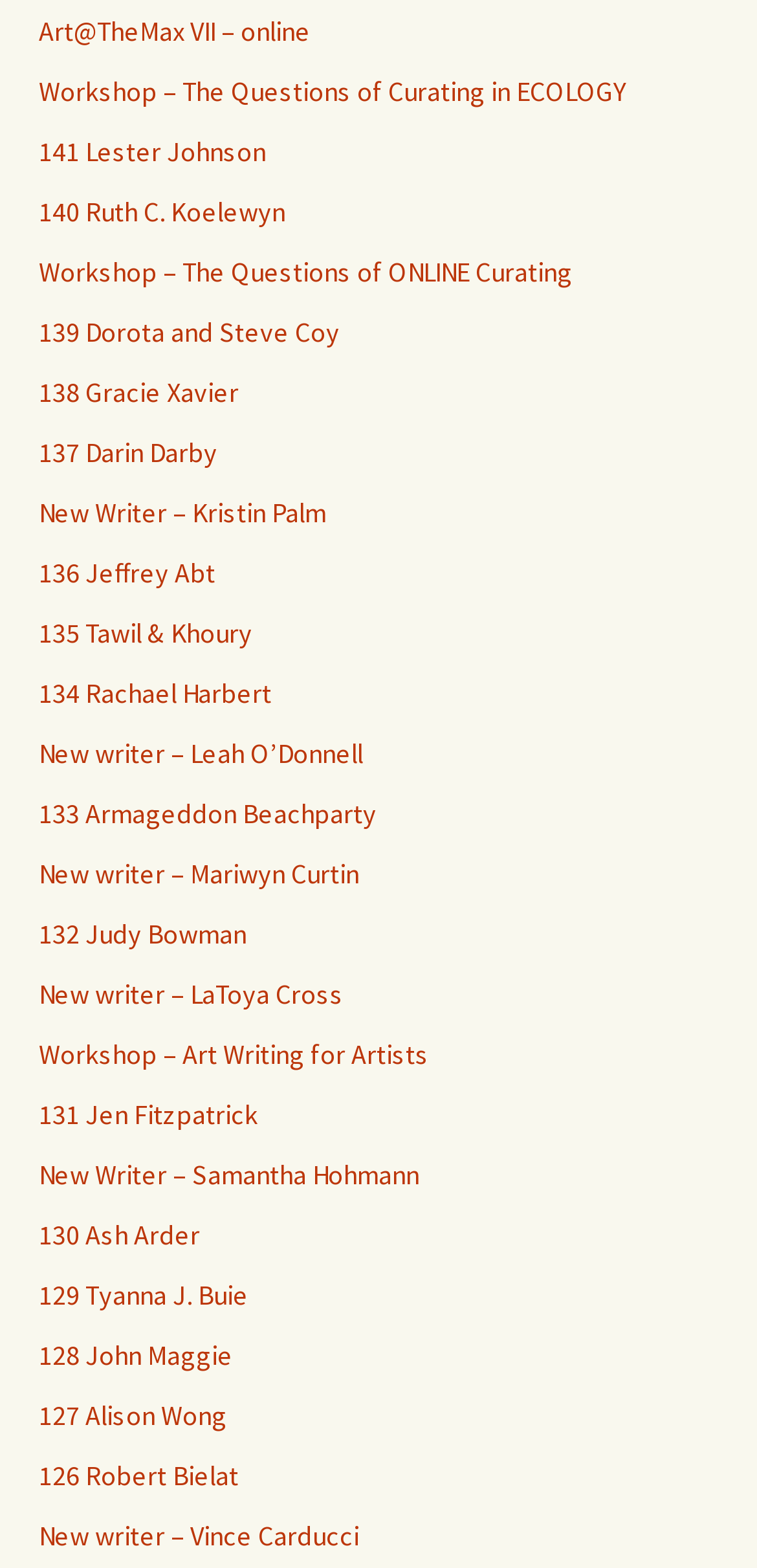What is the format of the links on this webpage?
Please use the image to provide an in-depth answer to the question.

The webpage appears to be a list of links, with each link representing a person, event, or workshop, and they are arranged in a vertical list with no clear categorization or grouping.